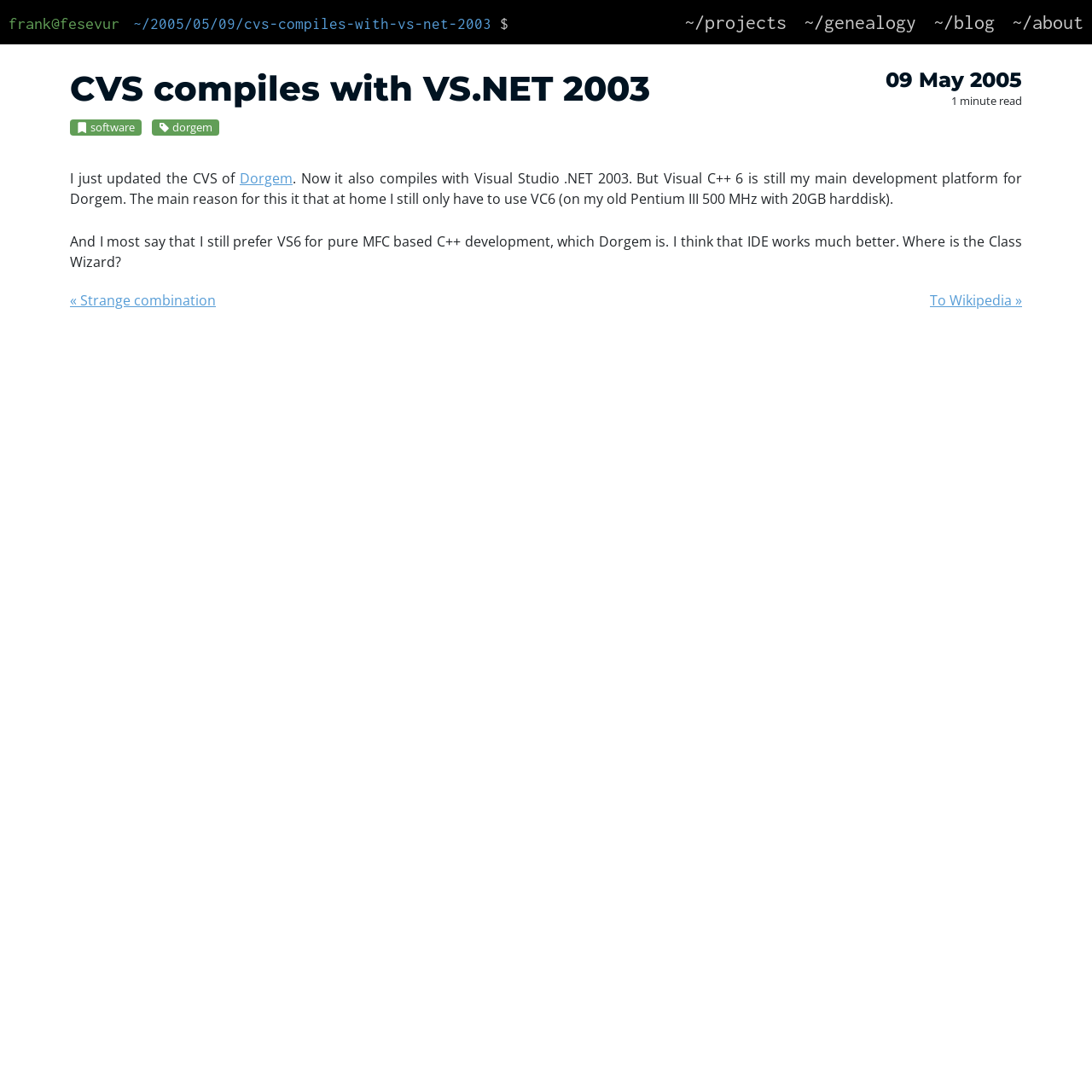Can you find the bounding box coordinates of the area I should click to execute the following instruction: "view projects"?

[0.627, 0.01, 0.72, 0.03]